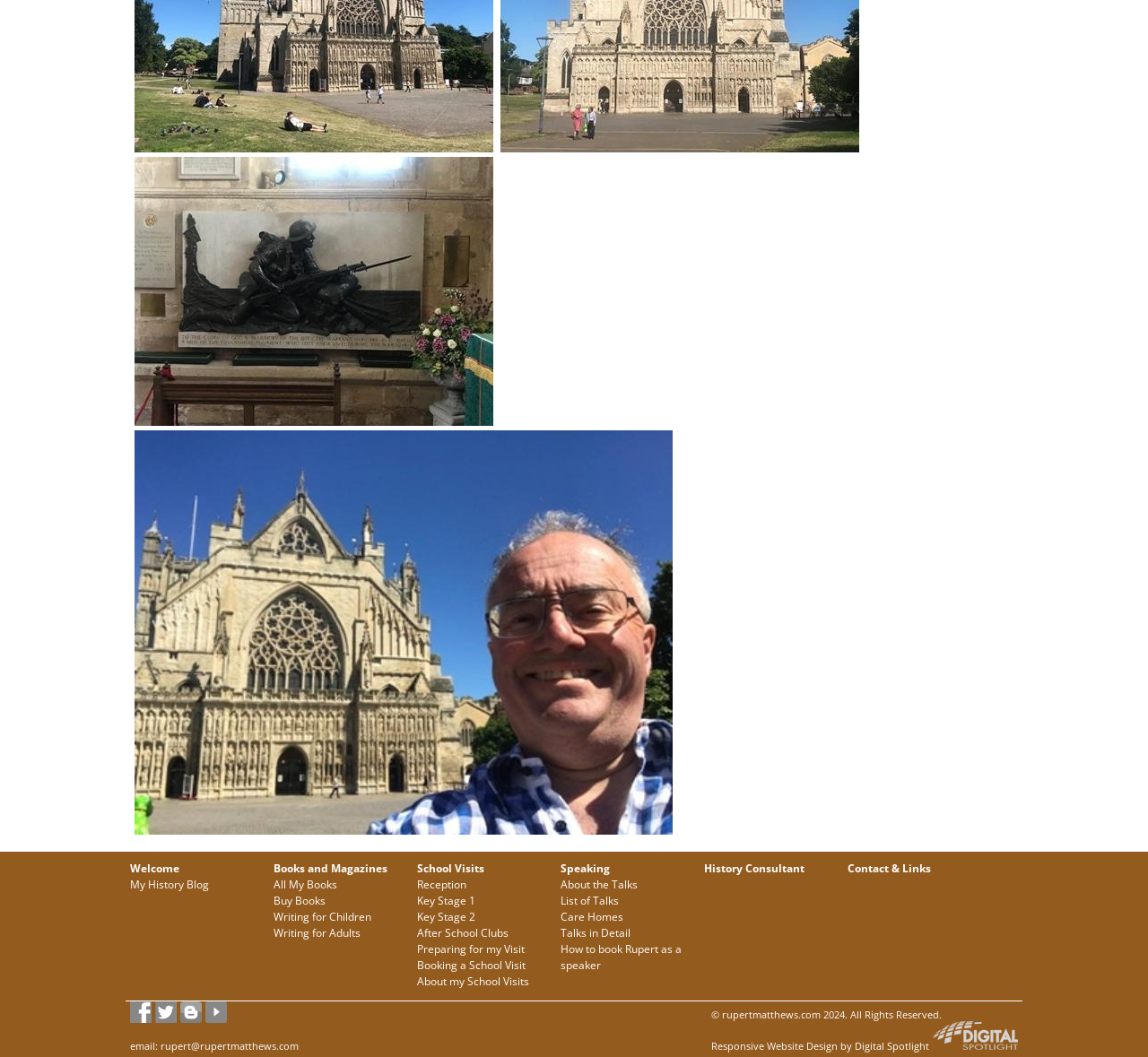Respond with a single word or short phrase to the following question: 
What is the author's name?

Rupert Matthews